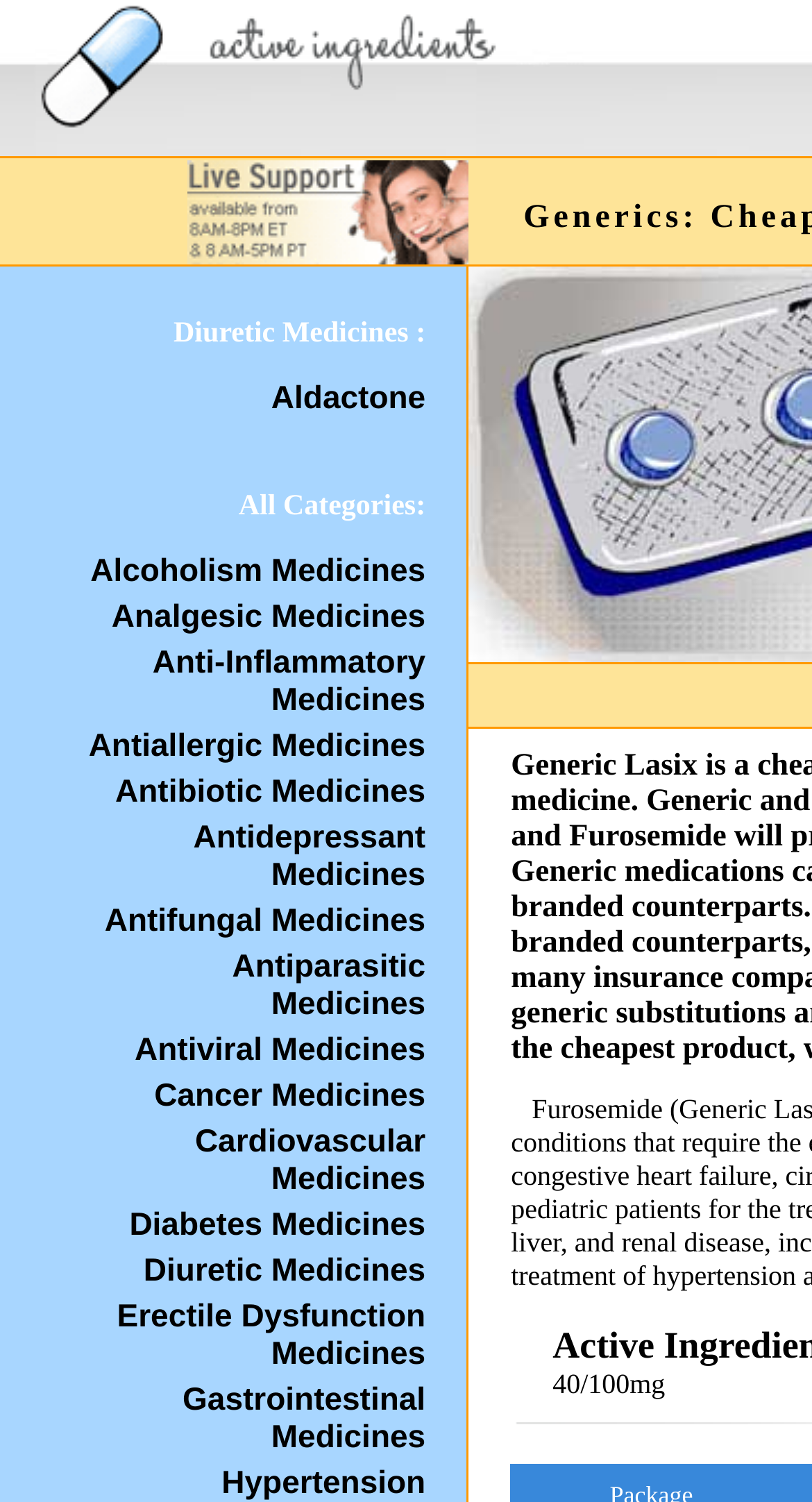Please determine the bounding box coordinates for the element that should be clicked to follow these instructions: "browse Cardiovascular Medicines".

[0.24, 0.749, 0.524, 0.797]